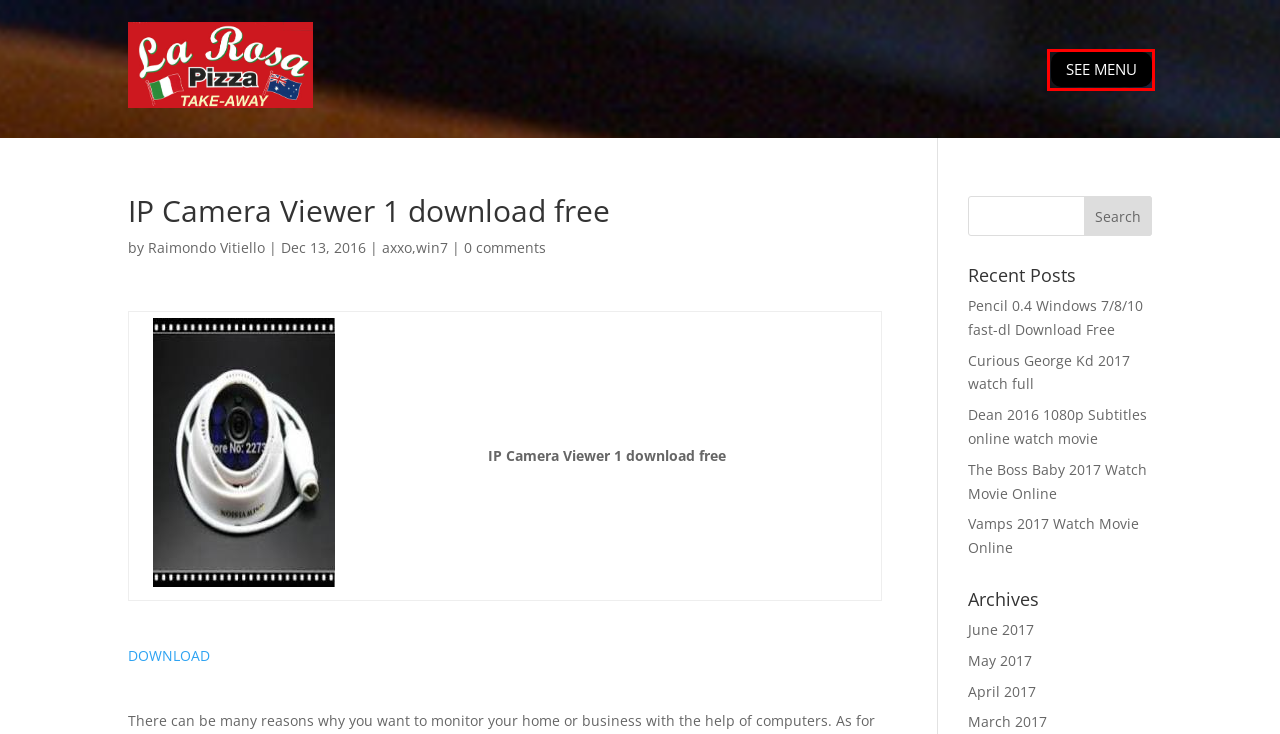Inspect the provided webpage screenshot, concentrating on the element within the red bounding box. Select the description that best represents the new webpage after you click the highlighted element. Here are the candidates:
A. The Boss Baby 2017 Watch Movie Online | La Rosa Pizza
B. Dean 2016 1080p Subtitles online watch movie | La Rosa Pizza
C. Raimondo Vitiello | La Rosa Pizza
D. Pencil 0.4 Windows 7/8/10 fast-dl Download Free | La Rosa Pizza
E. Curious George Kd 2017 watch full | La Rosa Pizza
F. axxo,win7 | La Rosa Pizza
G. Vamps 2017 Watch Movie Online | La Rosa Pizza
H. Menu | La Rosa Pizza

H